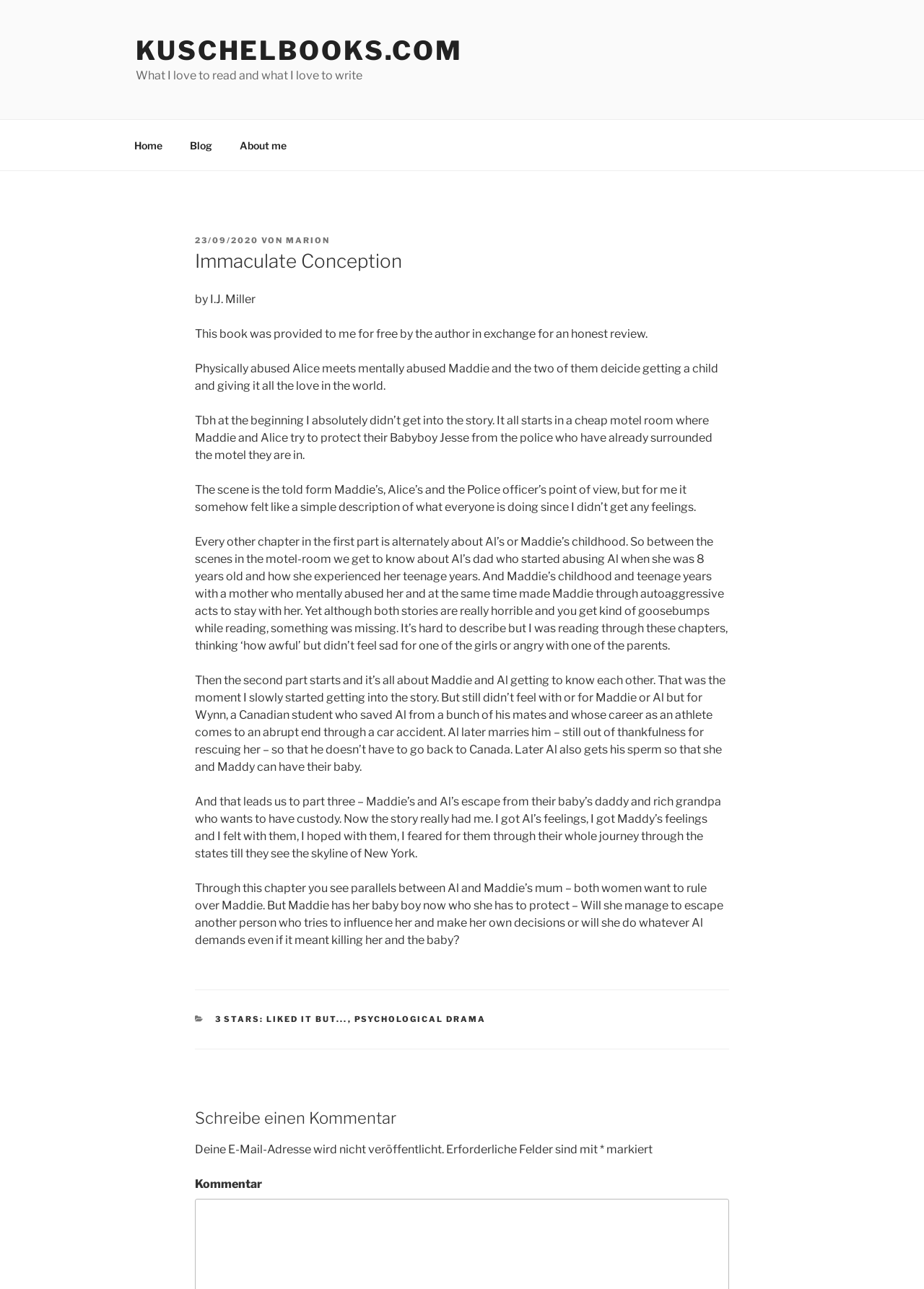Please identify the bounding box coordinates for the region that you need to click to follow this instruction: "Leave a comment".

[0.211, 0.859, 0.789, 0.876]